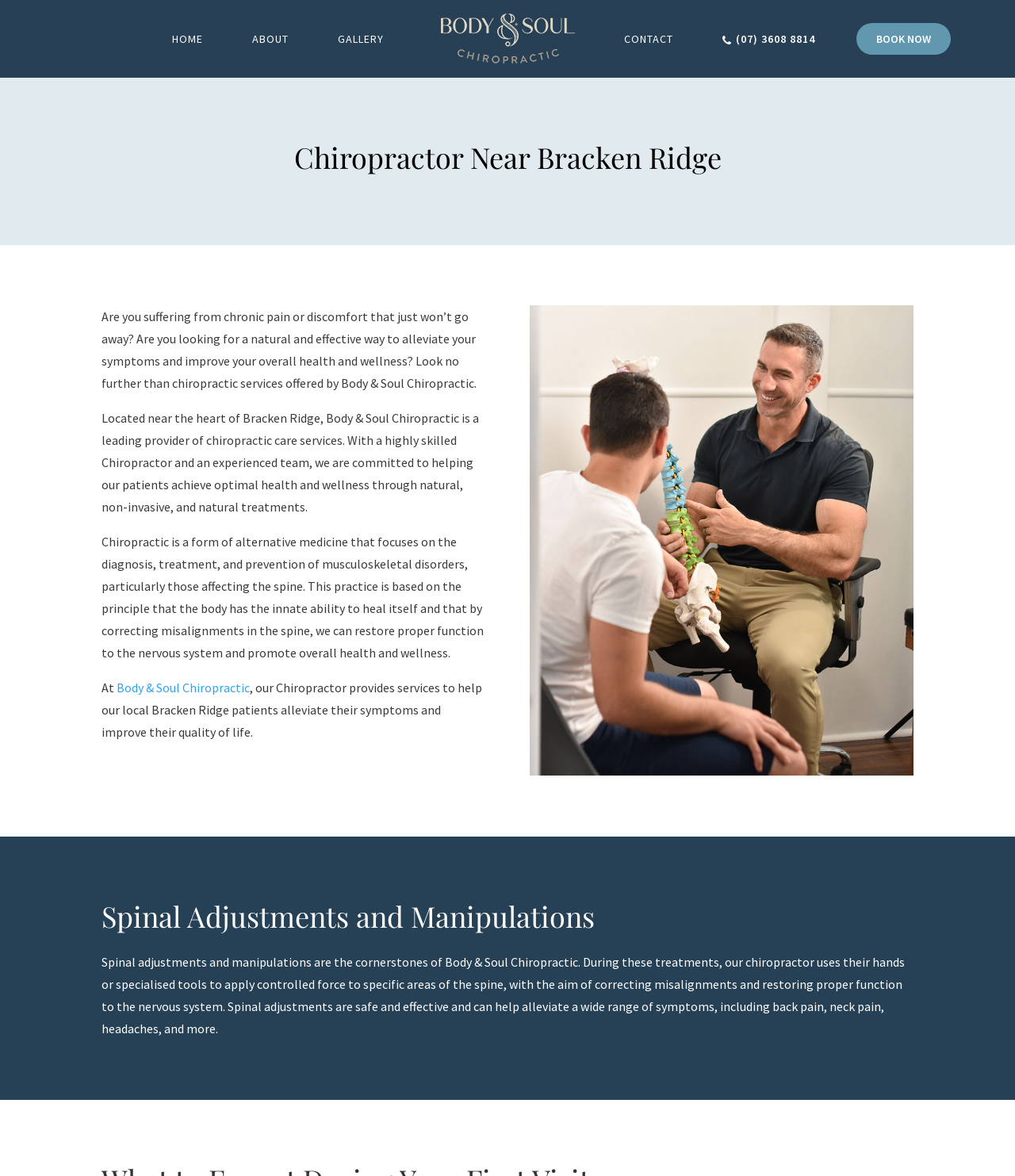Give a one-word or short phrase answer to the question: 
What is the name of the chiropractic clinic?

Body & Soul Chiropractic